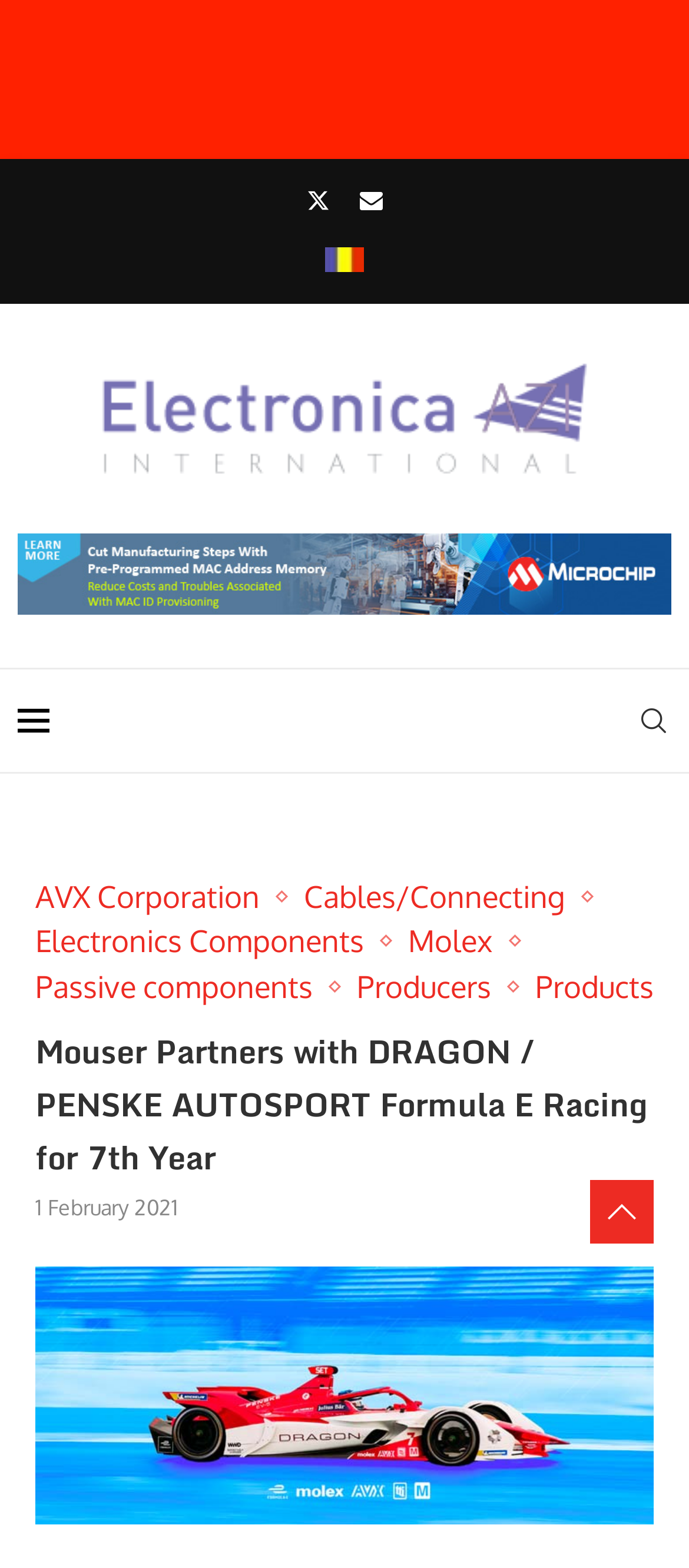Locate the bounding box coordinates of the clickable part needed for the task: "Read about daily makeup harm and remedies".

None